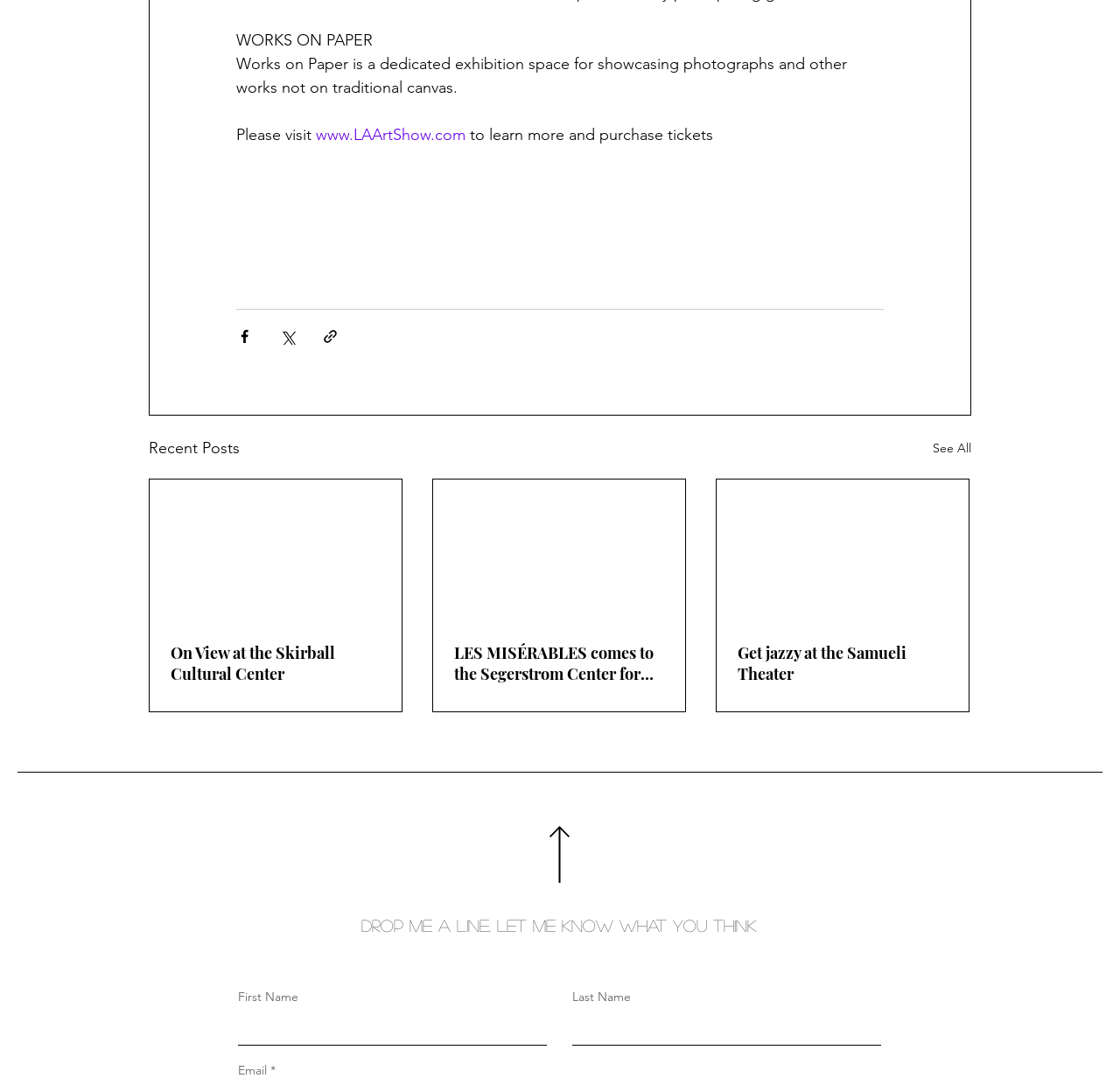Determine the bounding box for the UI element described here: "name="last-name"".

[0.511, 0.938, 0.787, 0.97]